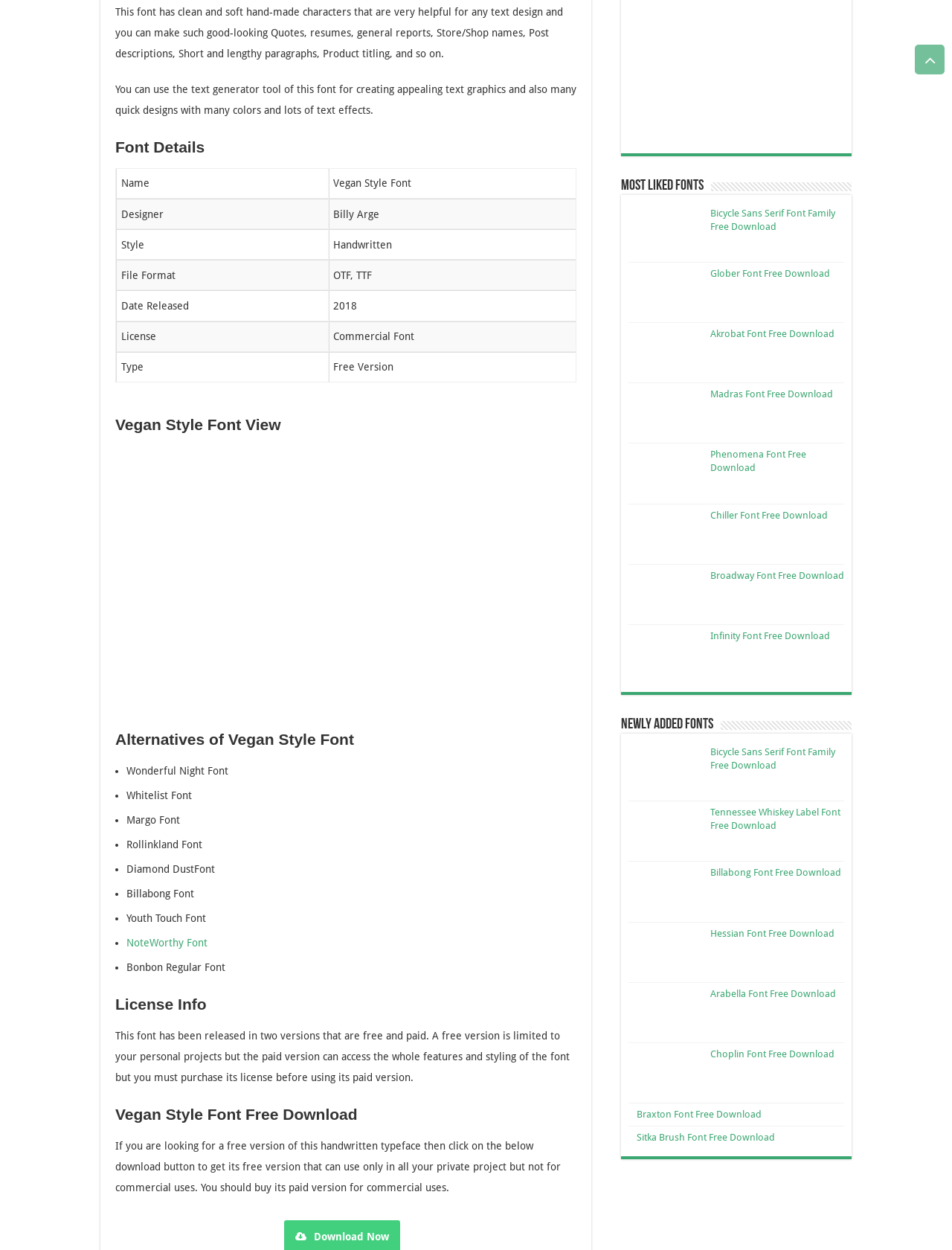Locate the bounding box coordinates of the element that needs to be clicked to carry out the instruction: "Check alternatives of Vegan Style Font". The coordinates should be given as four float numbers ranging from 0 to 1, i.e., [left, top, right, bottom].

[0.121, 0.585, 0.605, 0.598]